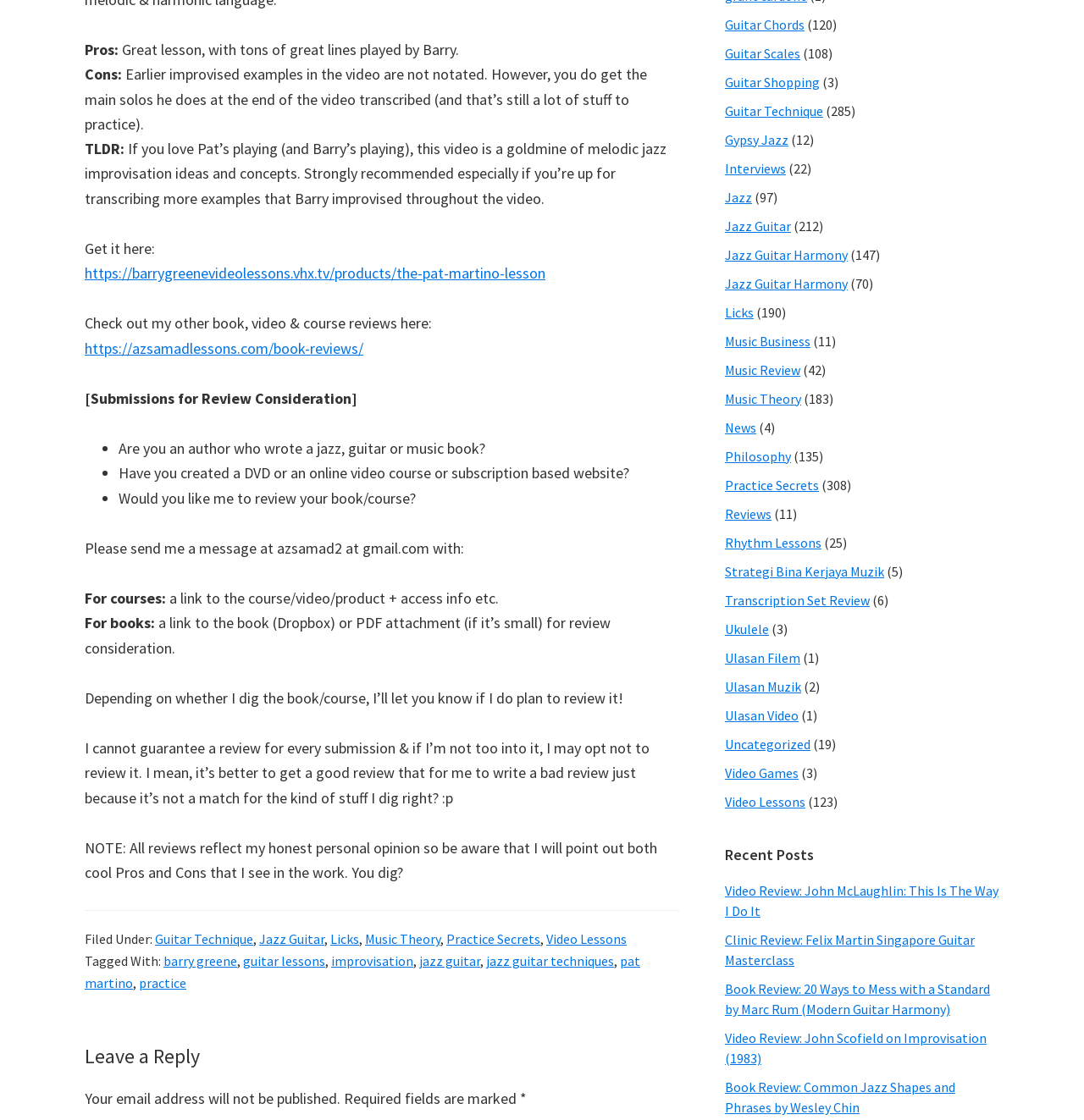Provide the bounding box coordinates of the area you need to click to execute the following instruction: "Check out other book, video & course reviews".

[0.078, 0.302, 0.335, 0.319]